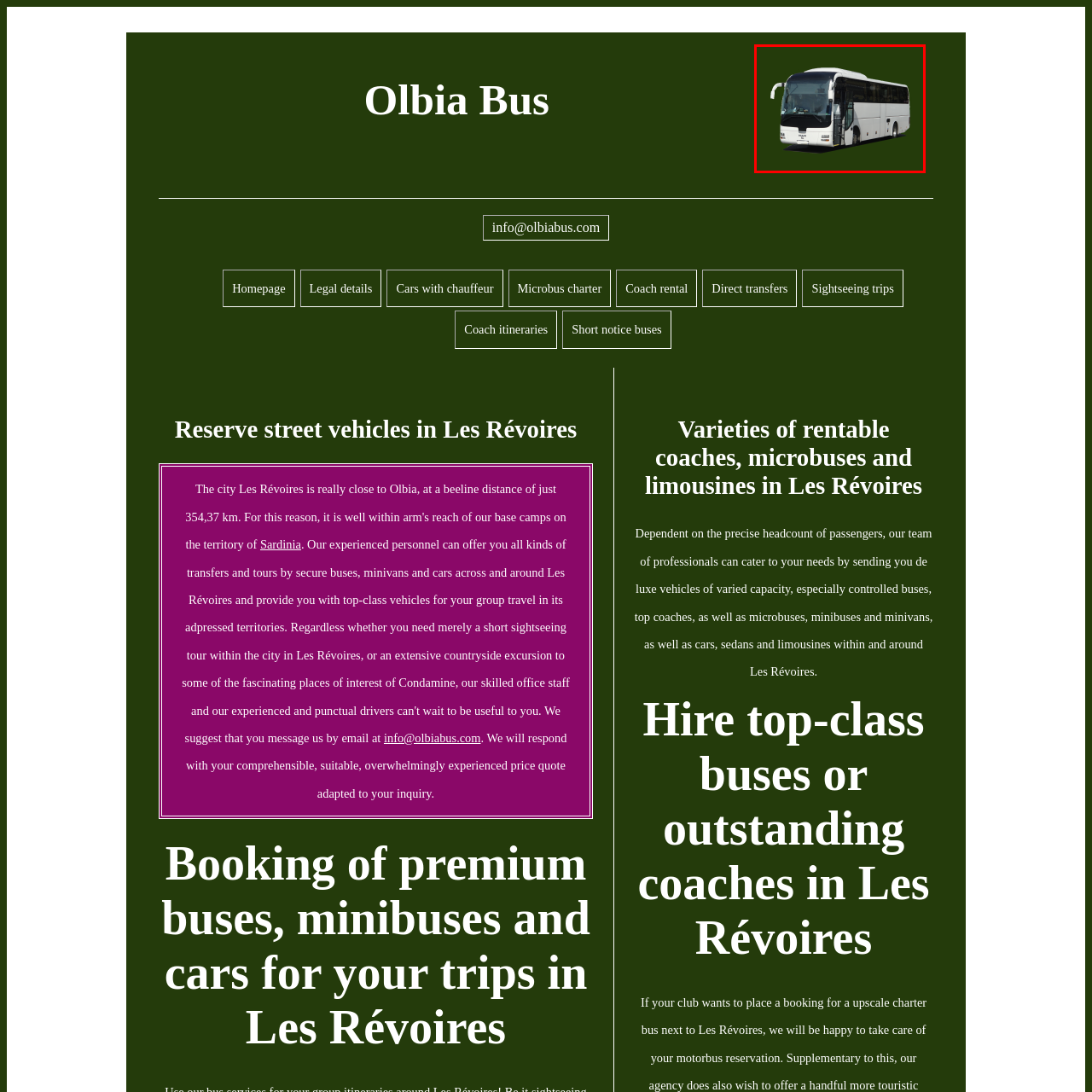Look closely at the image highlighted in red, Where is Olbia Bus based? 
Respond with a single word or phrase.

Les Révoires